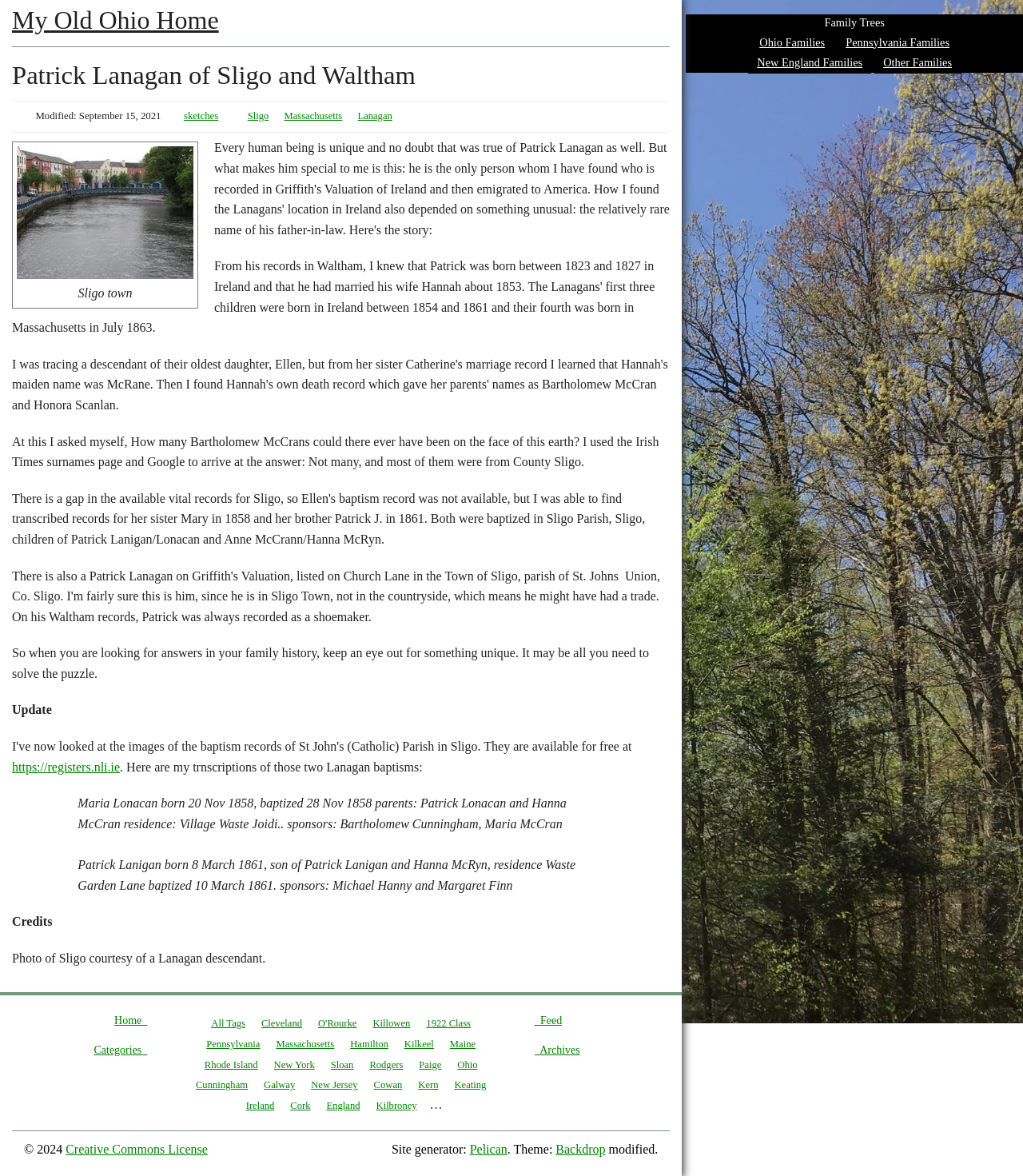Using the element description Terms & Conditions, predict the bounding box coordinates for the UI element. Provide the coordinates in (top-left x, top-left y, bottom-right x, bottom-right y) format with values ranging from 0 to 1.

None